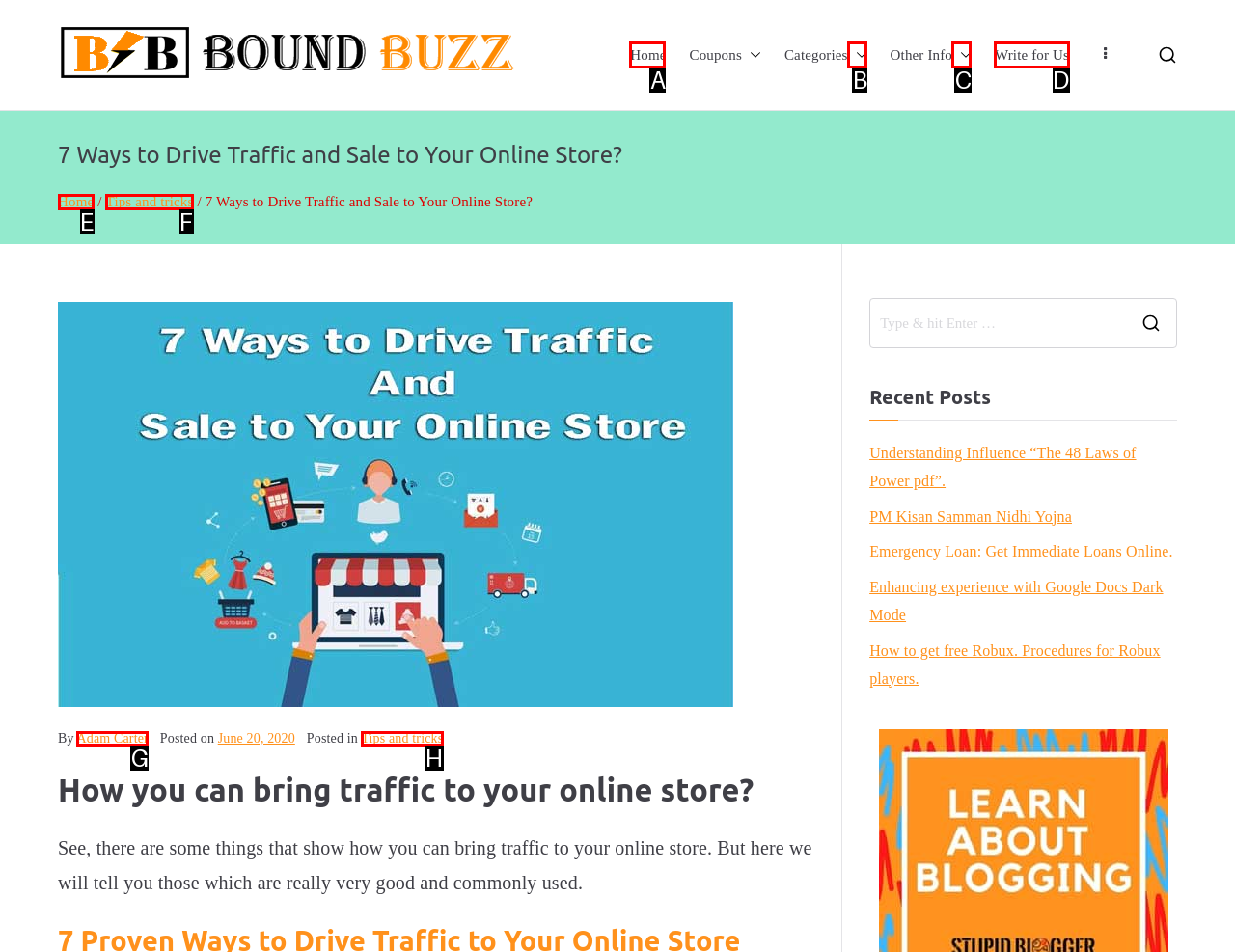What is the letter of the UI element you should click to Go to the Home page? Provide the letter directly.

A